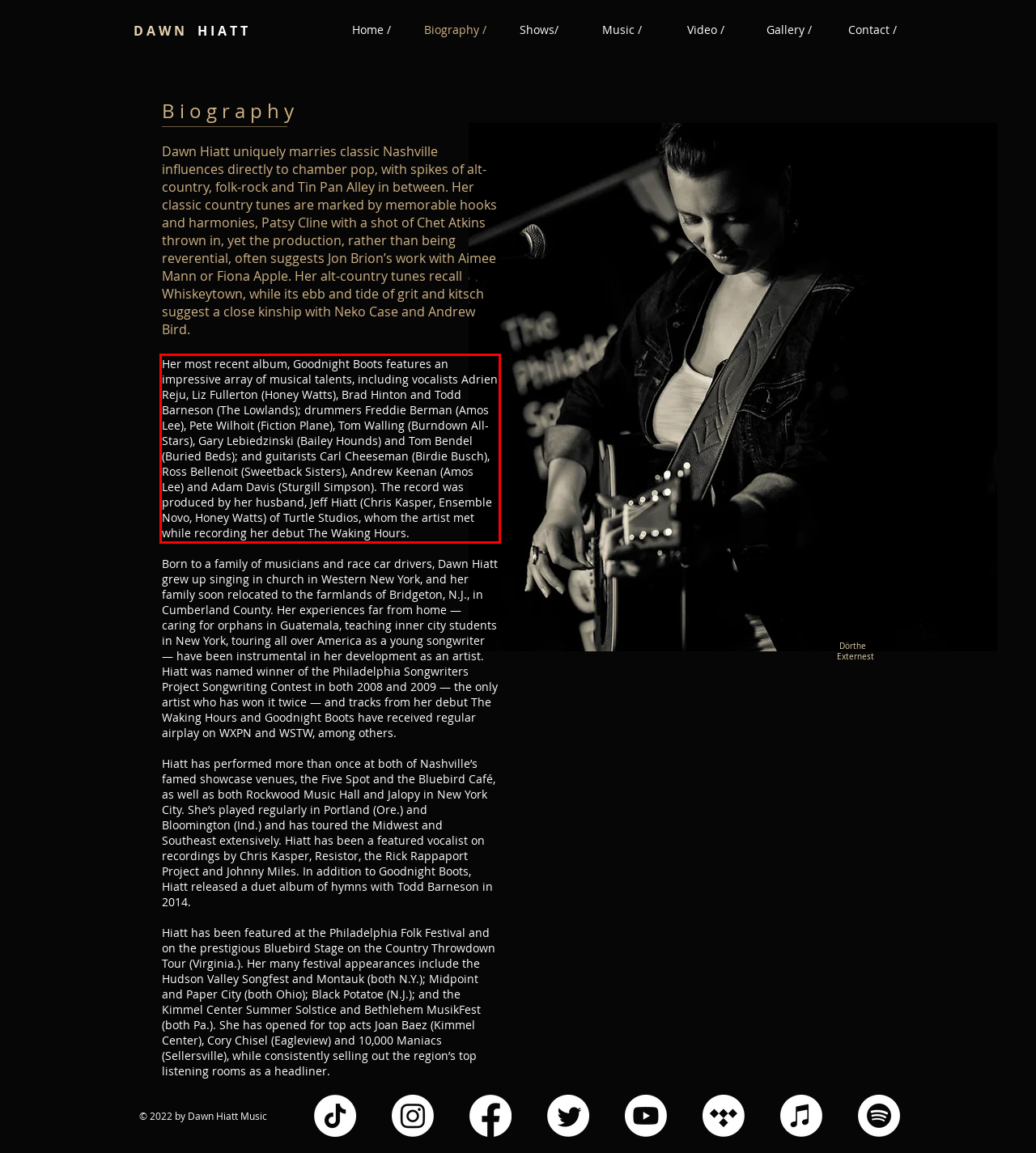Given the screenshot of the webpage, identify the red bounding box, and recognize the text content inside that red bounding box.

Her most recent album, Goodnight Boots features an impressive array of musical talents, including vocalists Adrien Reju, Liz Fullerton (Honey Watts), Brad Hinton and Todd Barneson (The Lowlands); drummers Freddie Berman (Amos Lee), Pete Wilhoit (Fiction Plane), Tom Walling (Burndown All-Stars), Gary Lebiedzinski (Bailey Hounds) and Tom Bendel (Buried Beds); and guitarists Carl Cheeseman (Birdie Busch), Ross Bellenoit (Sweetback Sisters), Andrew Keenan (Amos Lee) and Adam Davis (Sturgill Simpson). The record was produced by her husband, Jeff Hiatt (Chris Kasper, Ensemble Novo, Honey Watts) of Turtle Studios, whom the artist met while recording her debut The Waking Hours.